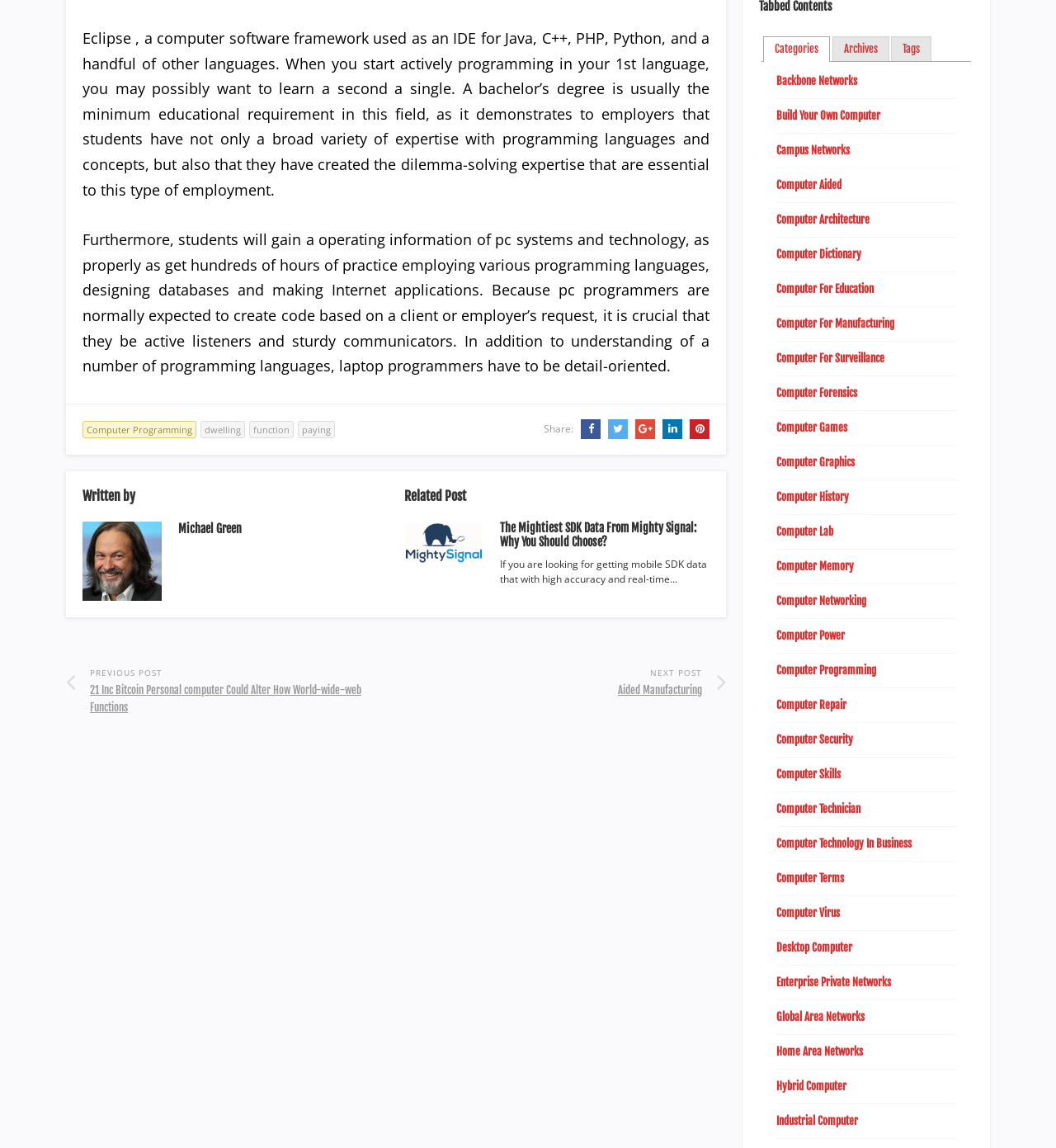Identify the bounding box coordinates for the region to click in order to carry out this instruction: "Click on the 'Categories' tab". Provide the coordinates using four float numbers between 0 and 1, formatted as [left, top, right, bottom].

[0.723, 0.031, 0.786, 0.054]